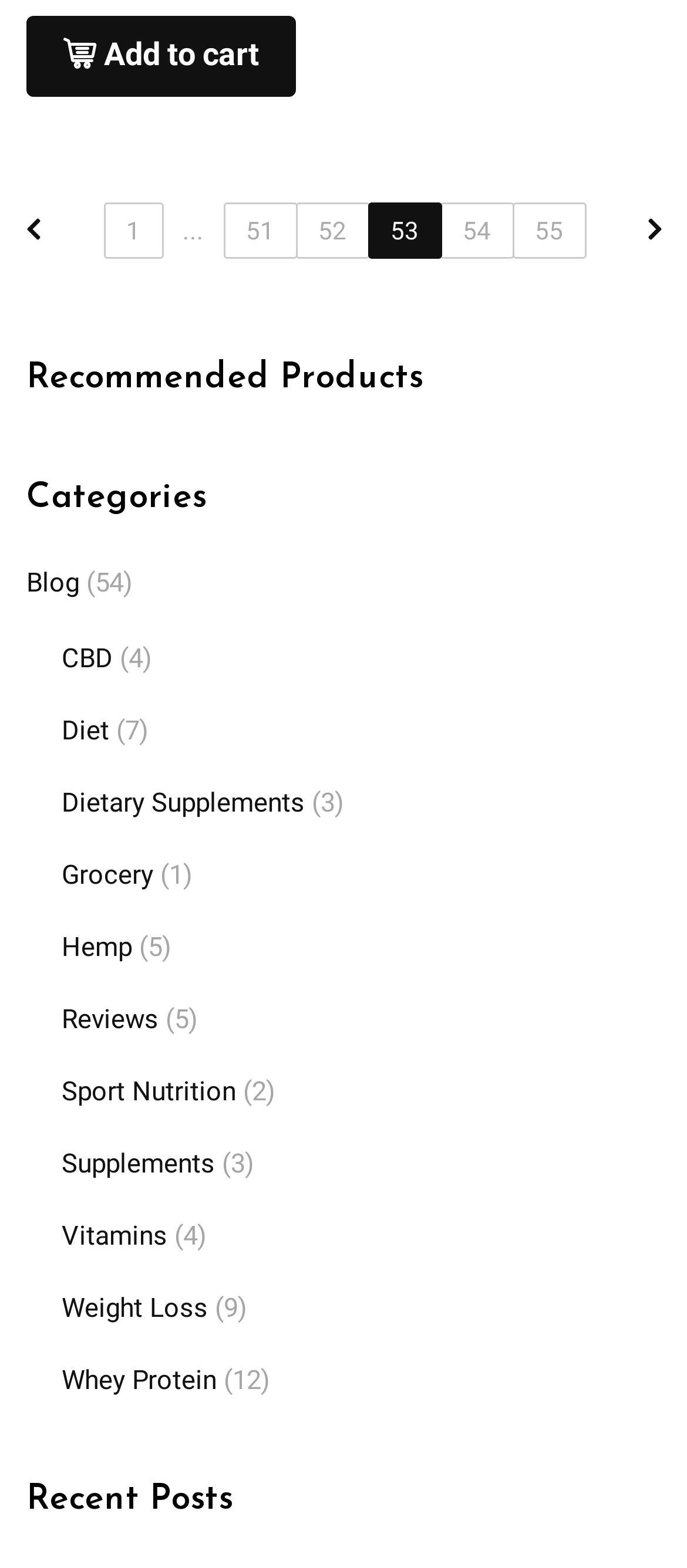Show the bounding box coordinates of the region that should be clicked to follow the instruction: "View recommended products."

[0.038, 0.226, 0.962, 0.257]